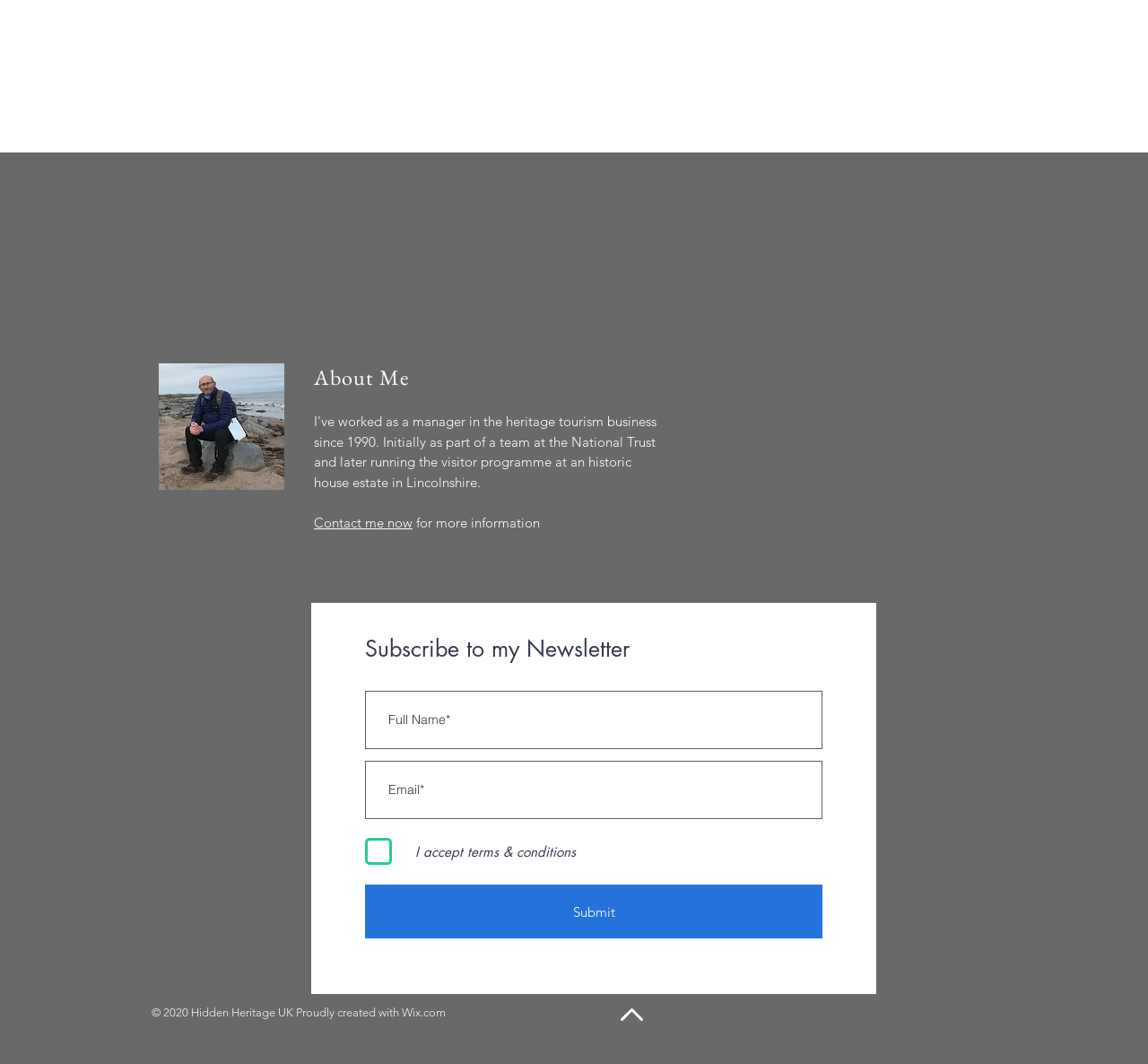Specify the bounding box coordinates (top-left x, top-left y, bottom-right x, bottom-right y) of the UI element in the screenshot that matches this description: aria-label="Full Name*" name="full-name*" placeholder="Full Name*"

[0.318, 0.649, 0.716, 0.704]